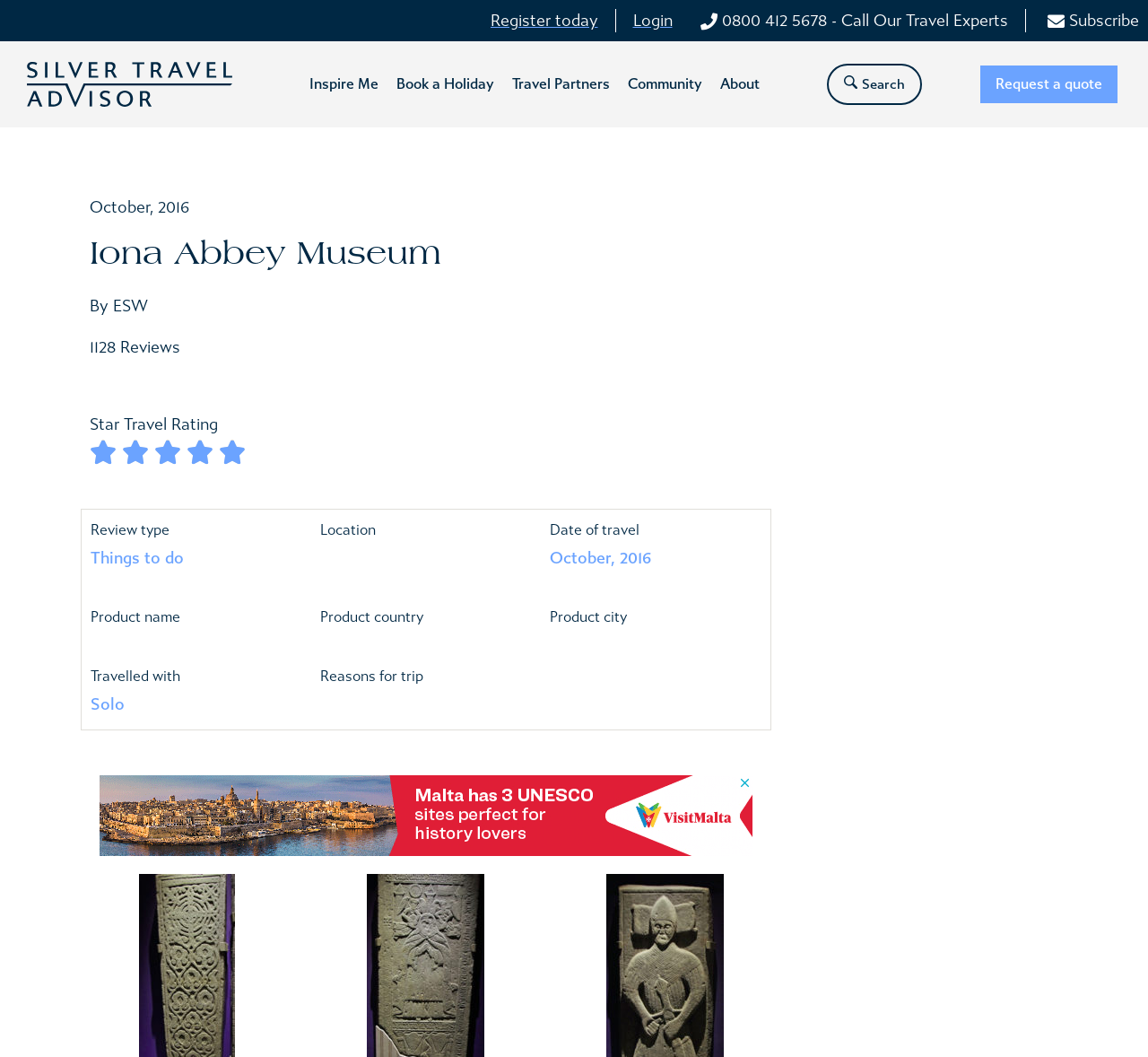Use a single word or phrase to answer the following:
What type of trip was taken by the reviewer?

Solo